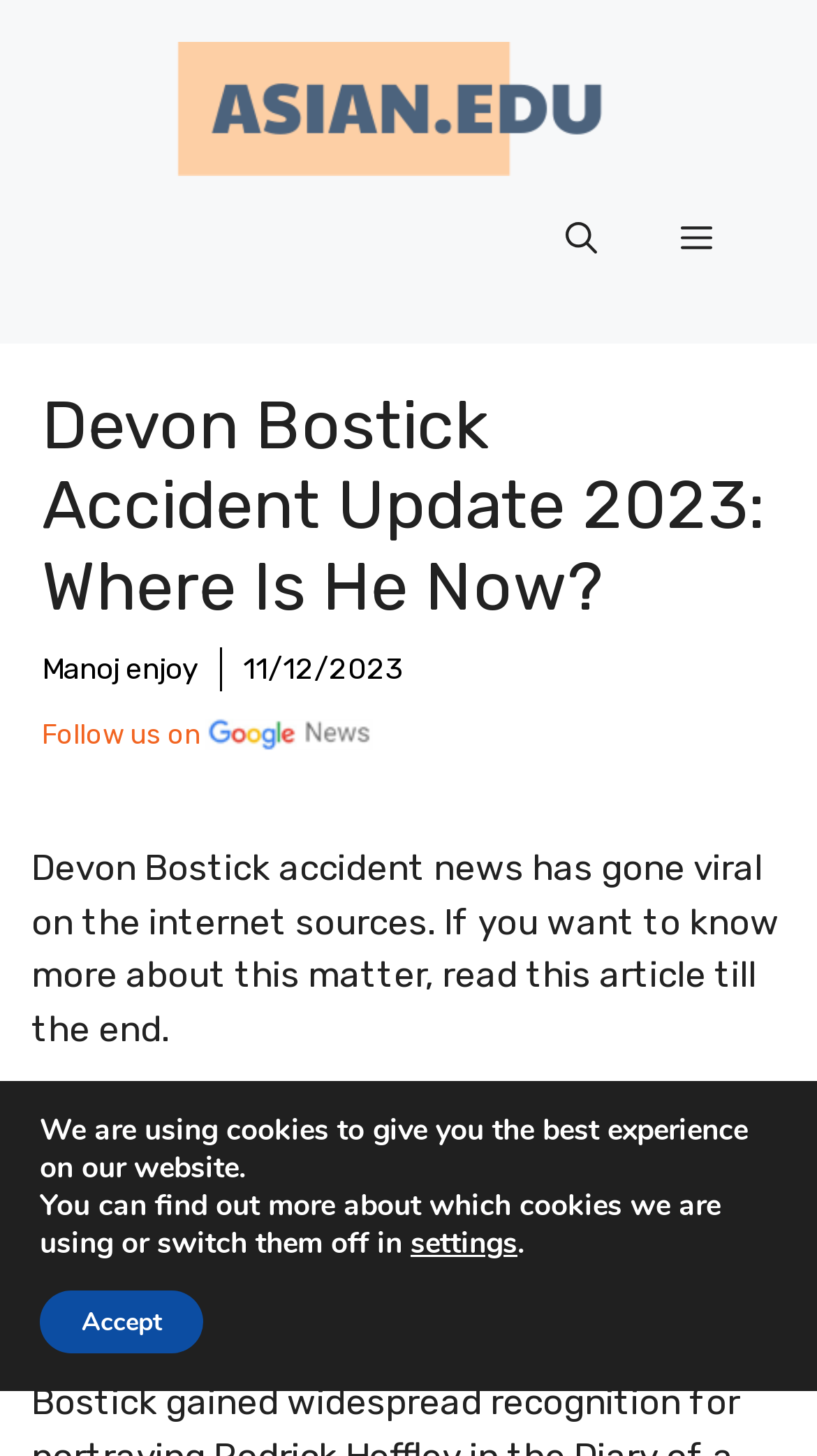What is the website's name?
Using the image as a reference, give an elaborate response to the question.

The website's name is displayed at the top of the webpage, and it is also mentioned in the banner section as 'ASIAN EDU'.